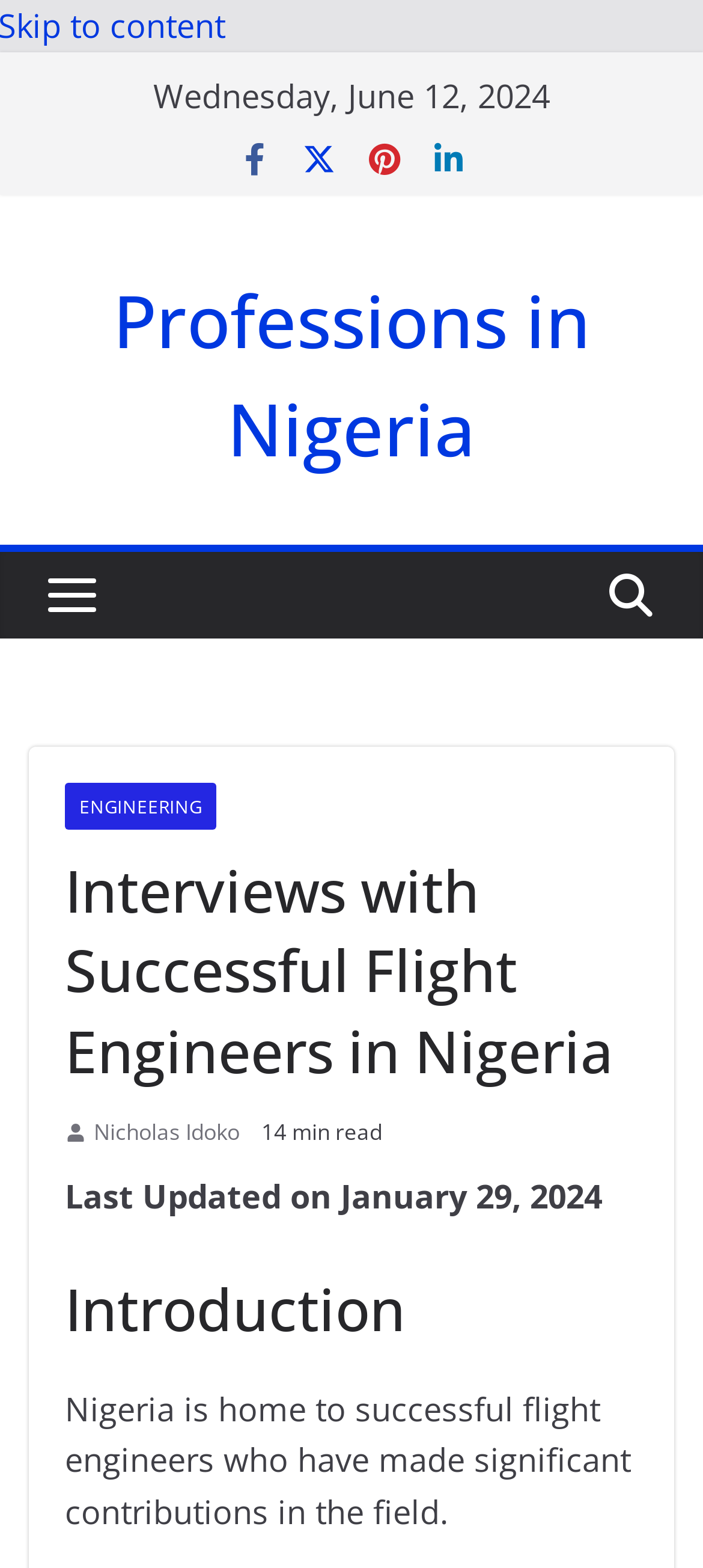What is the name of the person mentioned in the article?
From the image, provide a succinct answer in one word or a short phrase.

Nicholas Idoko